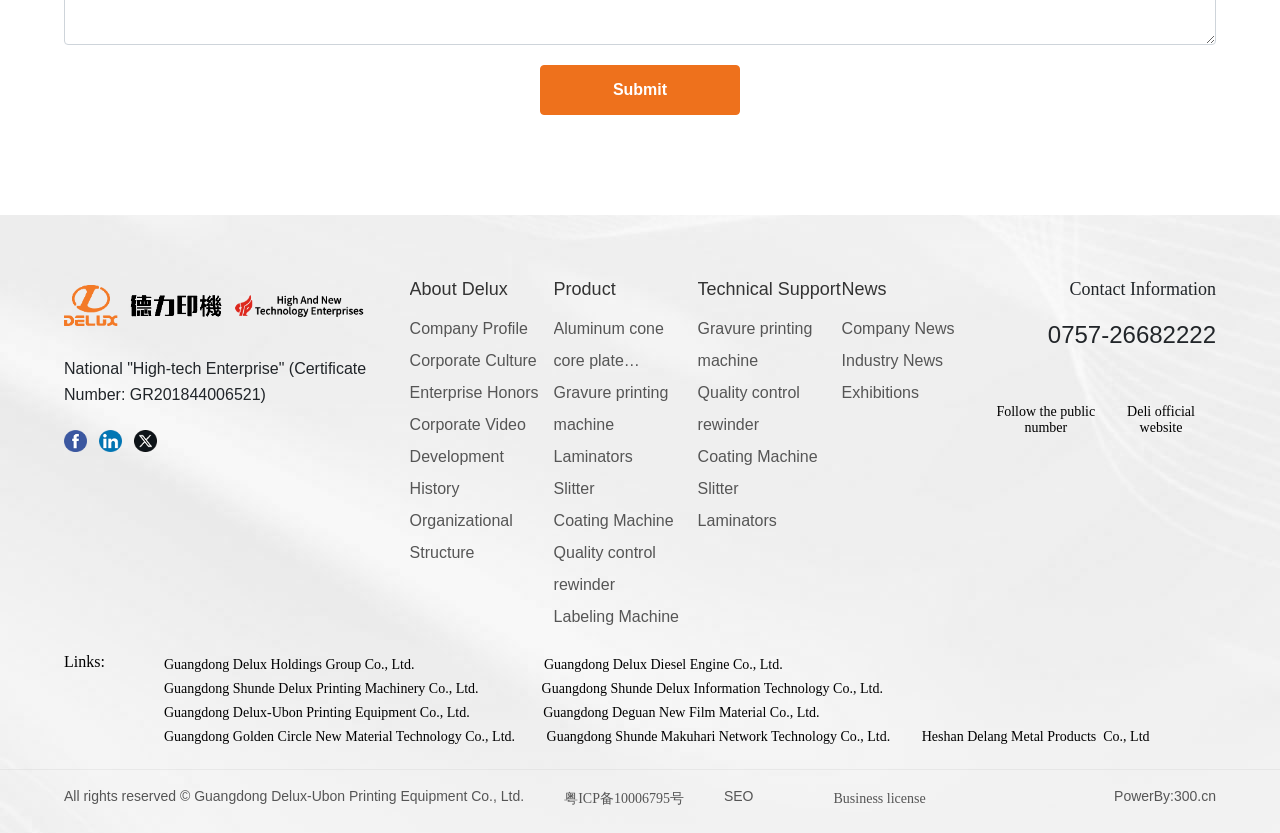What is the name of the company's official website?
Provide a well-explained and detailed answer to the question.

The name of the company's official website can be found in the StaticText element with the description 'Deli official website', which is located next to the image element with the description 'Deli Printing'.